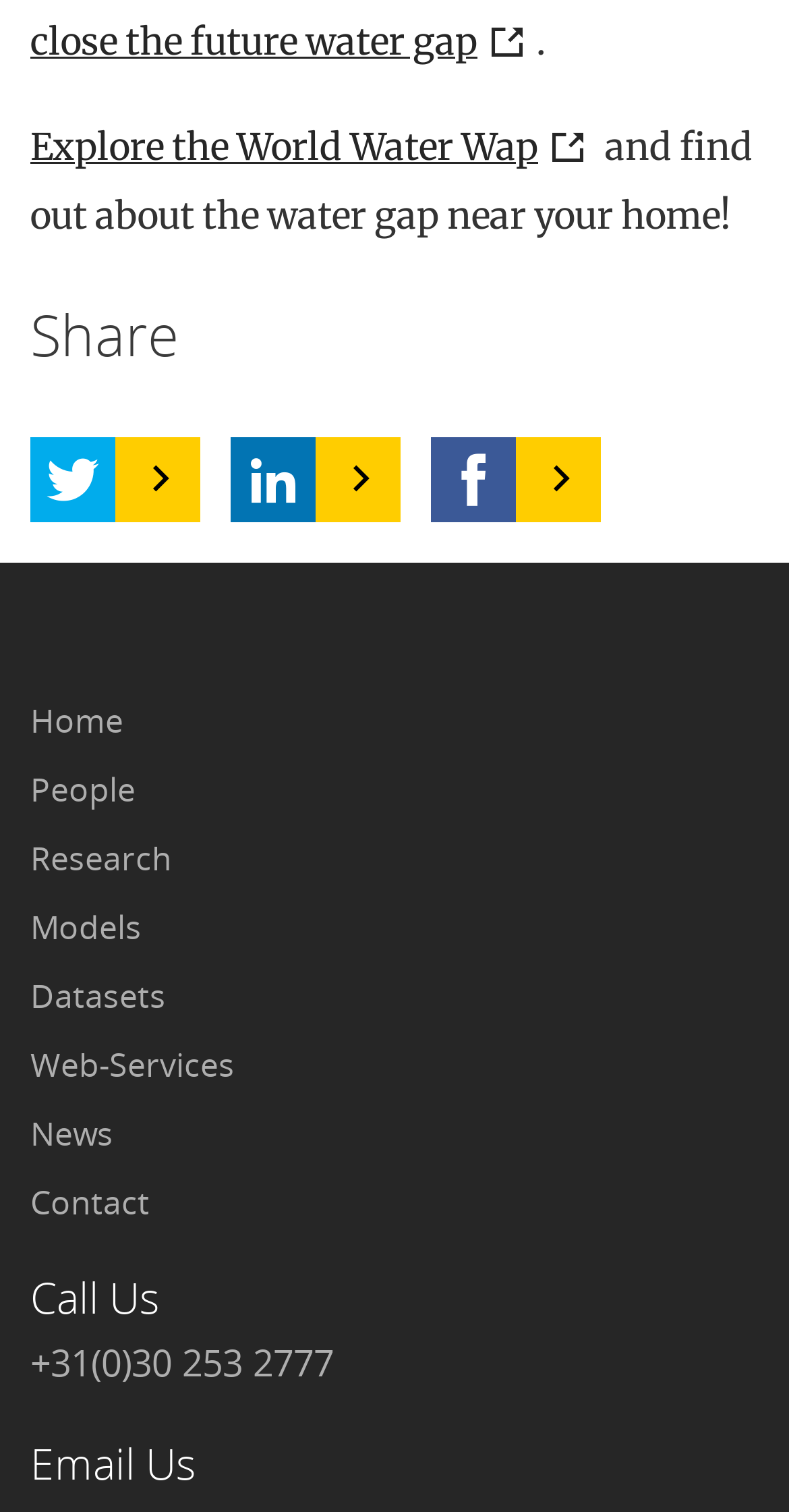Locate the coordinates of the bounding box for the clickable region that fulfills this instruction: "Go to Home".

[0.038, 0.461, 0.156, 0.491]